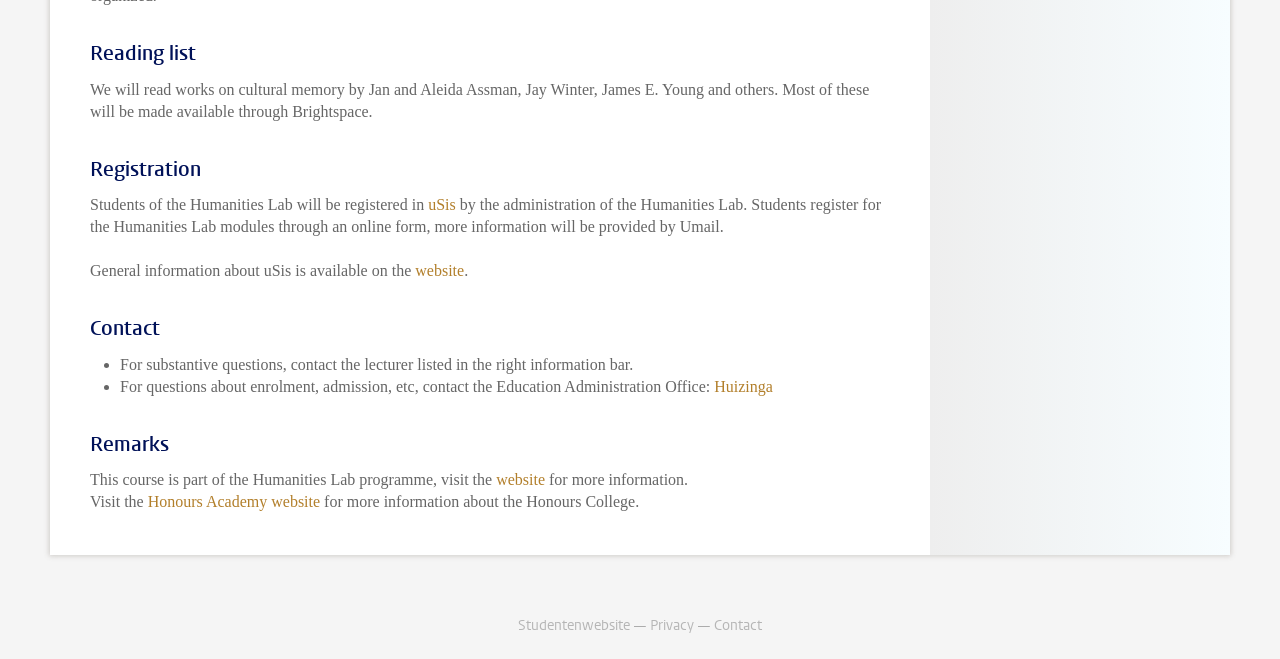Locate the bounding box for the described UI element: "Who Is Tamar Braxton Dating". Ensure the coordinates are four float numbers between 0 and 1, formatted as [left, top, right, bottom].

None